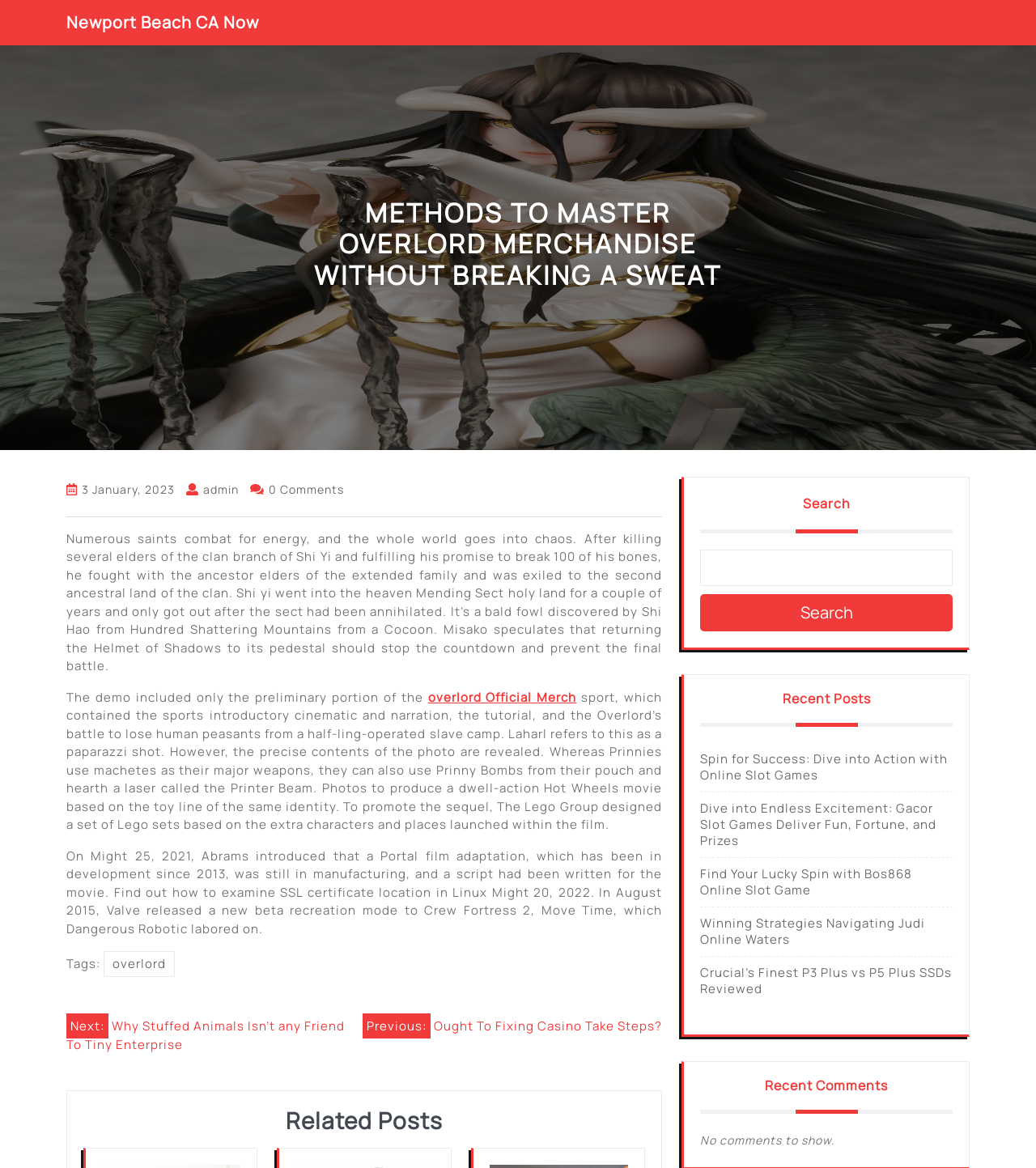Identify the bounding box coordinates of the area you need to click to perform the following instruction: "Read the 'Spin for Success: Dive into Action with Online Slot Games' post".

[0.676, 0.643, 0.915, 0.671]